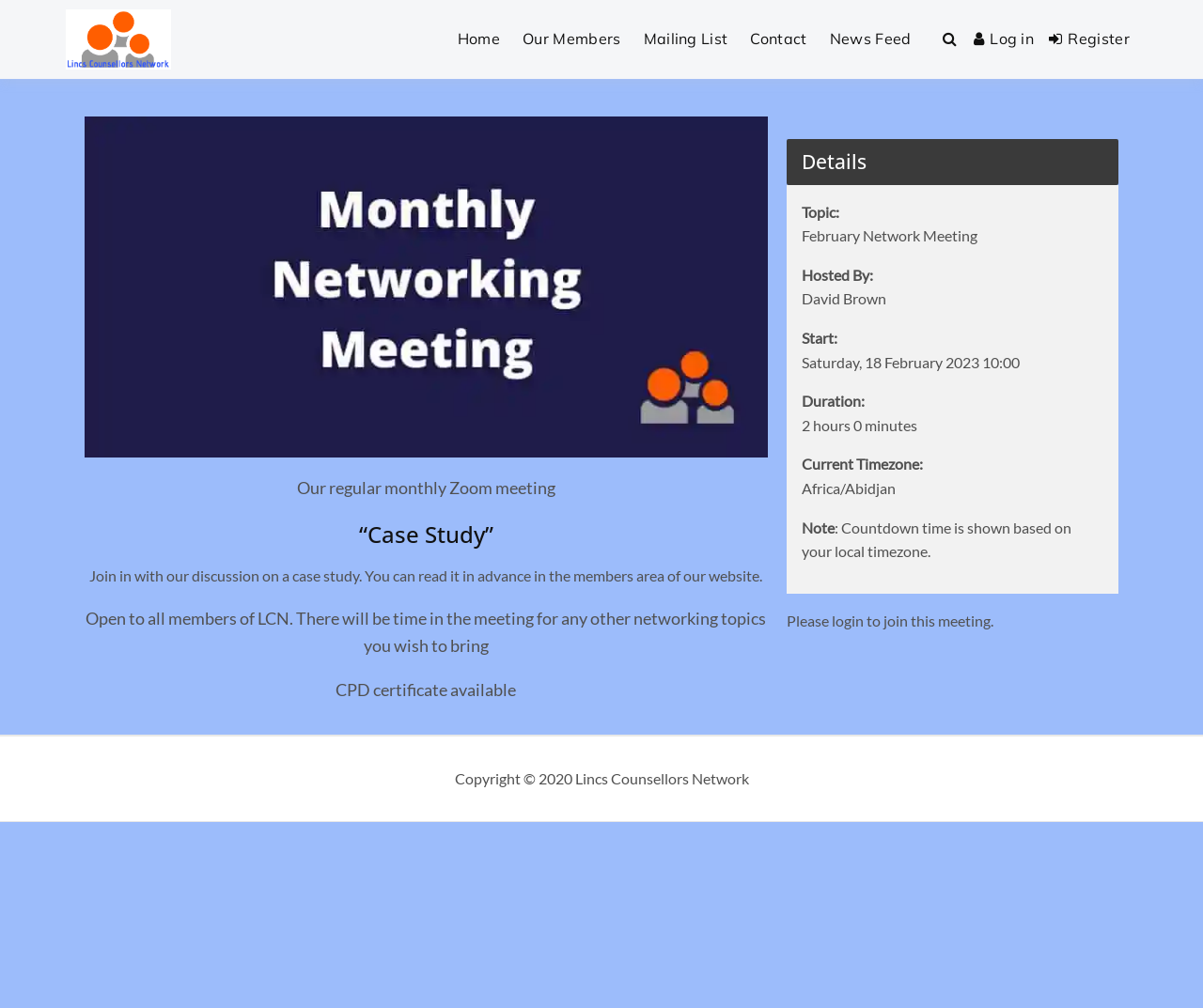Specify the bounding box coordinates for the region that must be clicked to perform the given instruction: "Click the 'Log in' button".

[0.803, 0.015, 0.866, 0.063]